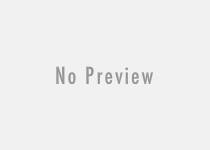What is the purpose of the article?
Kindly offer a detailed explanation using the data available in the image.

The caption states that the article 'explores future trends and applications of AI', implying that the purpose of the article is to discuss and examine the current and future developments of artificial intelligence and its potential applications.